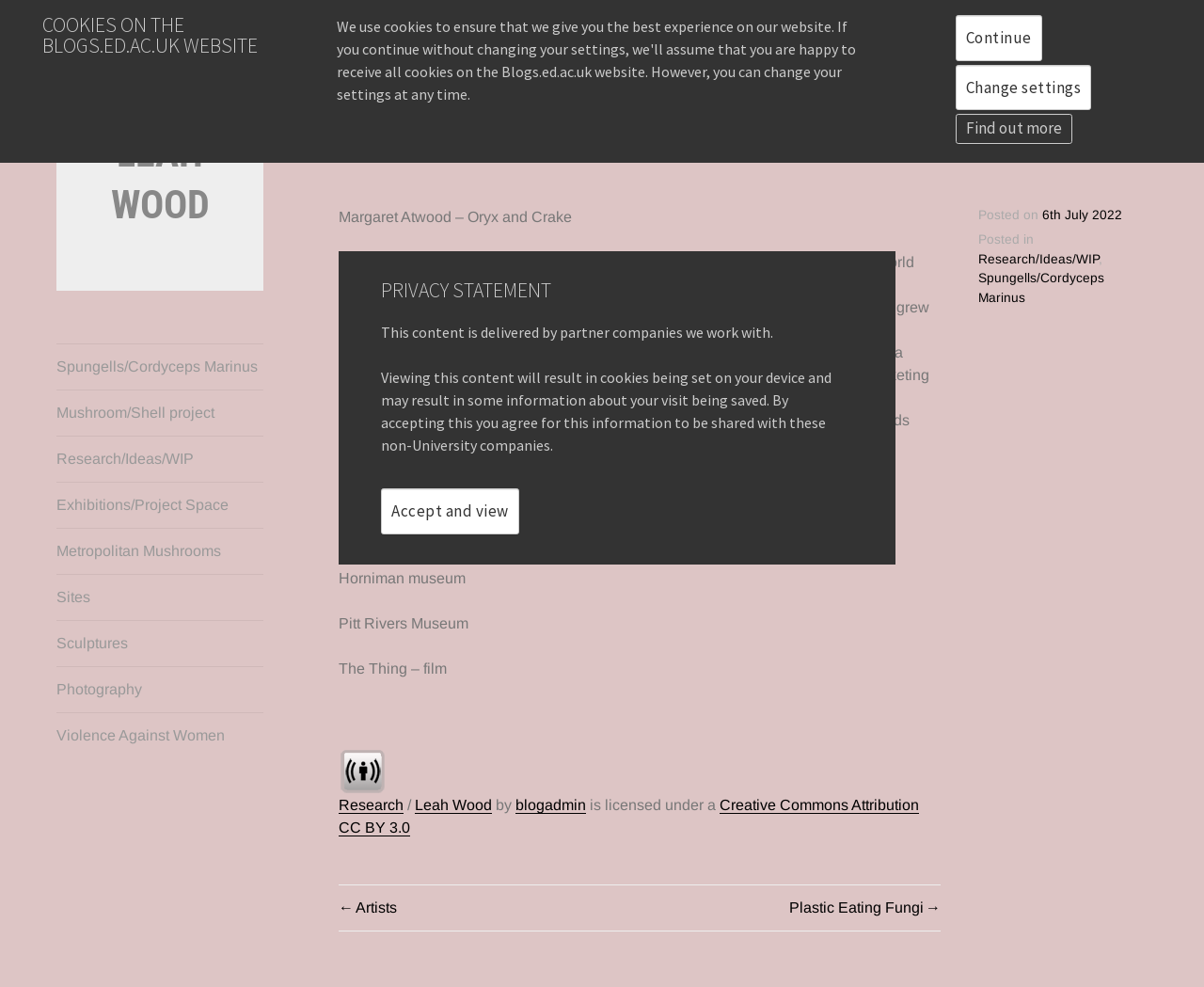Answer the question with a single word or phrase: 
What is the name of the researcher?

Leah Wood